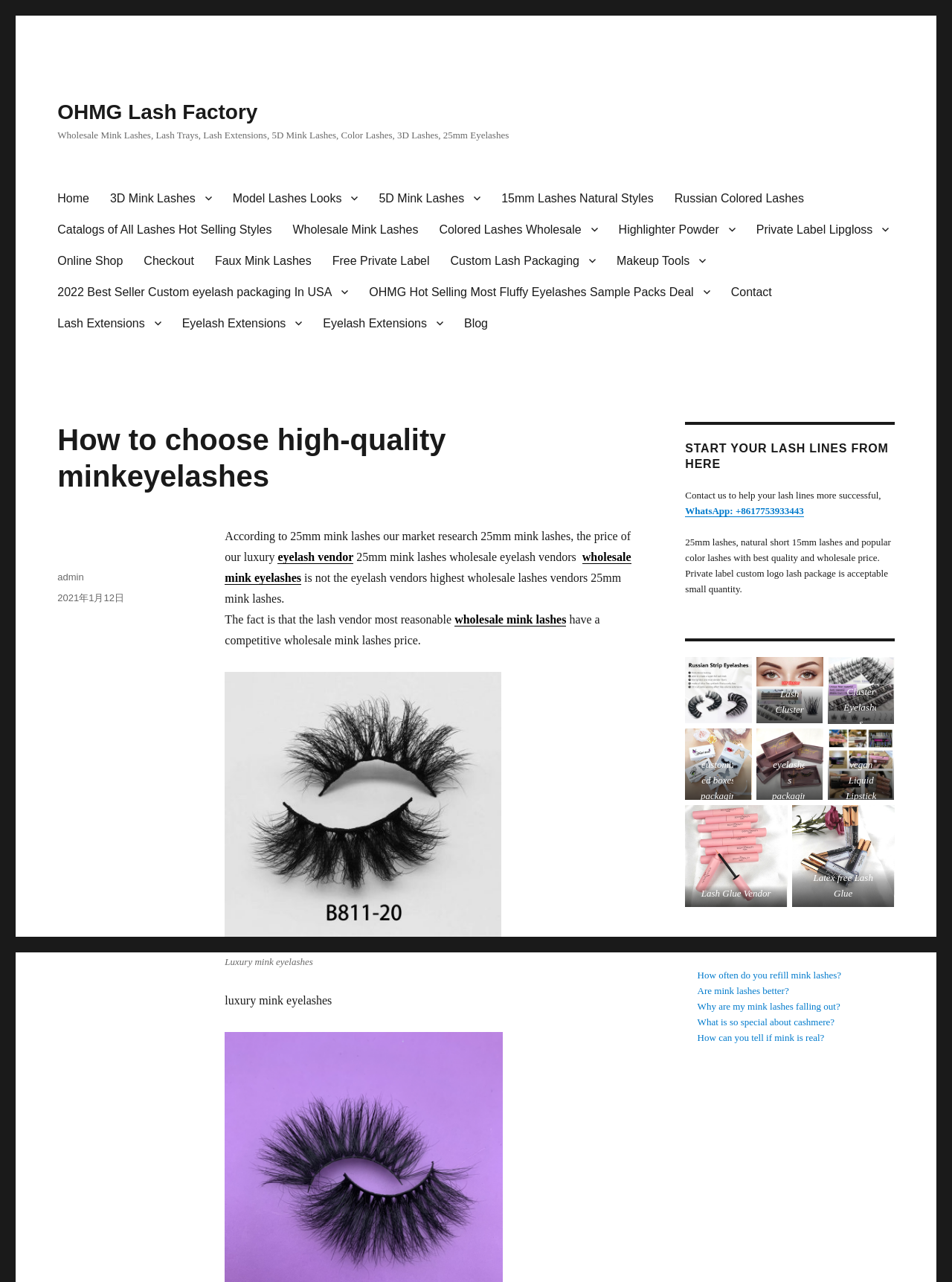How many types of lashes are listed in the navigation menu?
Using the image as a reference, deliver a detailed and thorough answer to the question.

The navigation menu lists 7 types of lashes: Home, 3D Mink Lashes, Model Lashes Looks, 5D Mink Lashes, 15mm Lashes Natural Styles, Russian Colored Lashes, and Catalogs of All Lashes Hot Selling Styles.